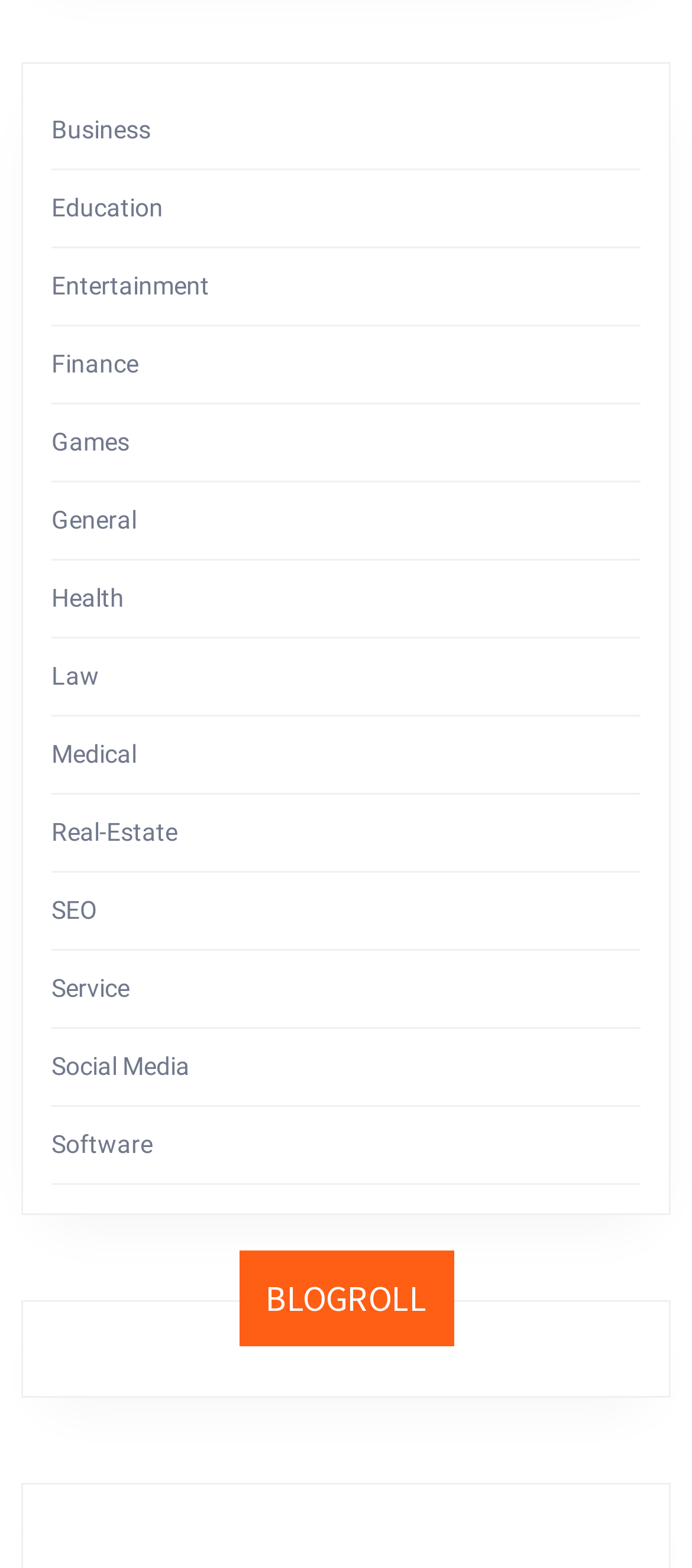Please identify the bounding box coordinates of the area that needs to be clicked to follow this instruction: "Click on Business".

[0.074, 0.074, 0.218, 0.092]